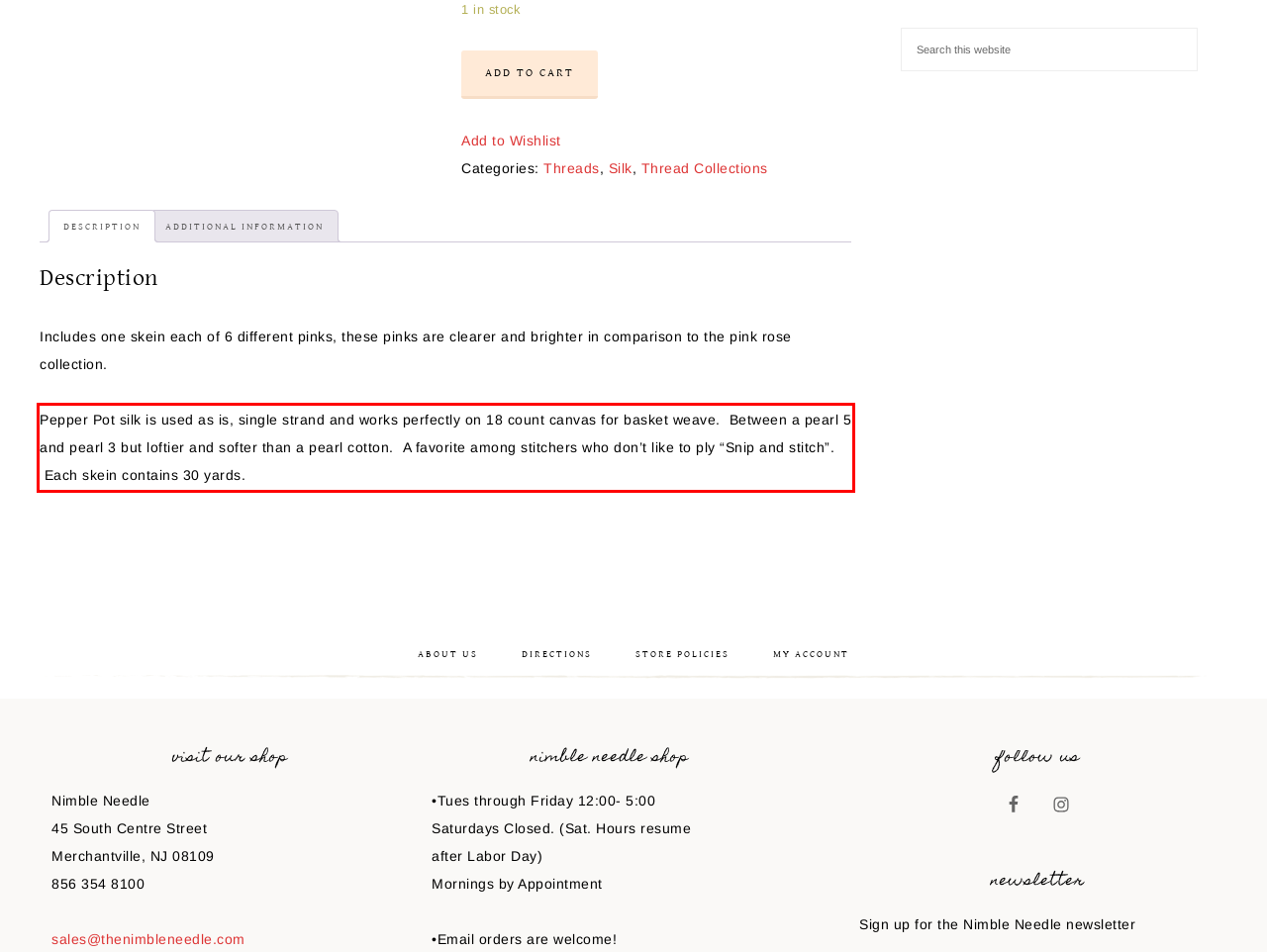You are provided with a webpage screenshot that includes a red rectangle bounding box. Extract the text content from within the bounding box using OCR.

Pepper Pot silk is used as is, single strand and works perfectly on 18 count canvas for basket weave. Between a pearl 5 and pearl 3 but loftier and softer than a pearl cotton. A favorite among stitchers who don’t like to ply “Snip and stitch”. Each skein contains 30 yards.